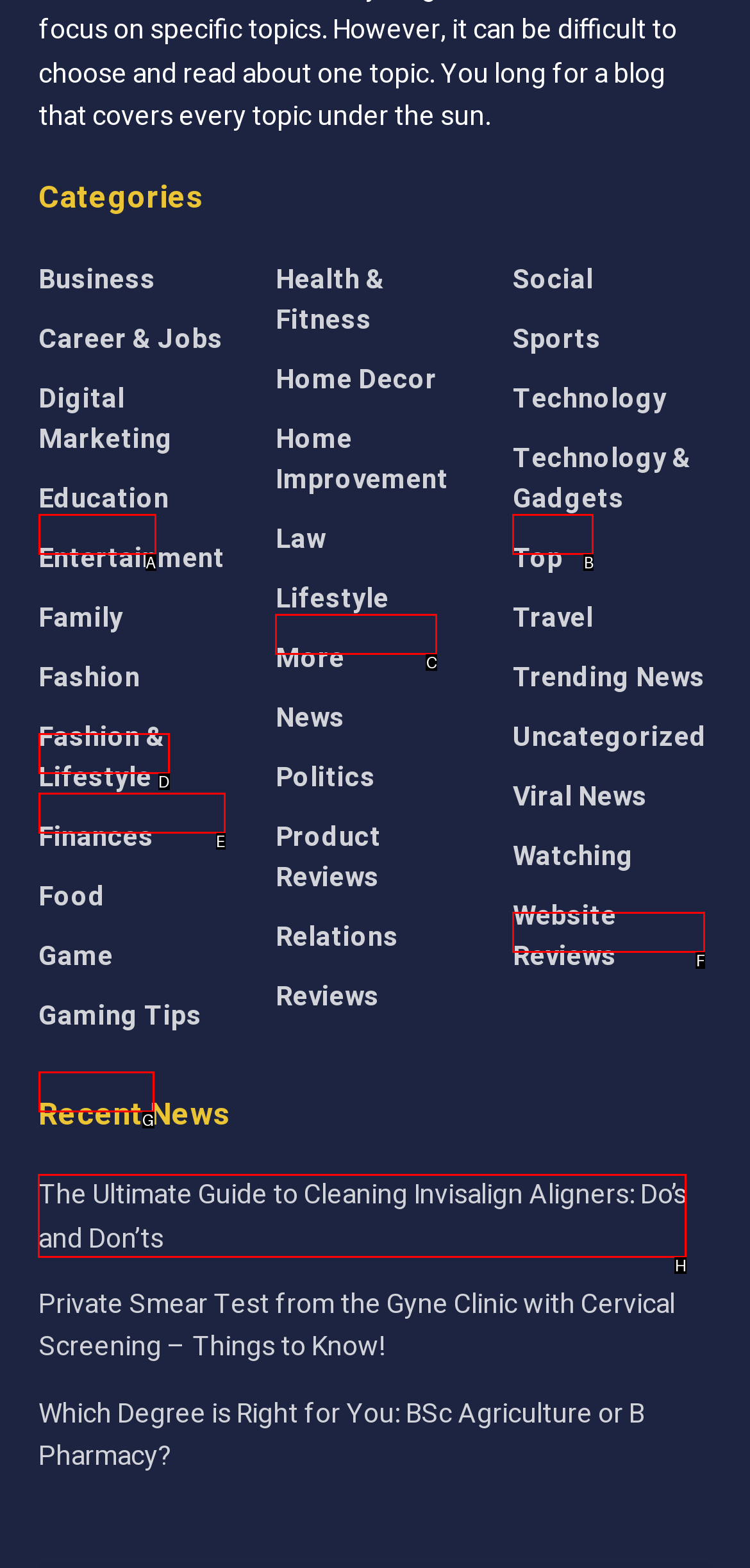Select the correct HTML element to complete the following task: Read The Ultimate Guide to Cleaning Invisalign Aligners: Do’s and Don’ts
Provide the letter of the choice directly from the given options.

H